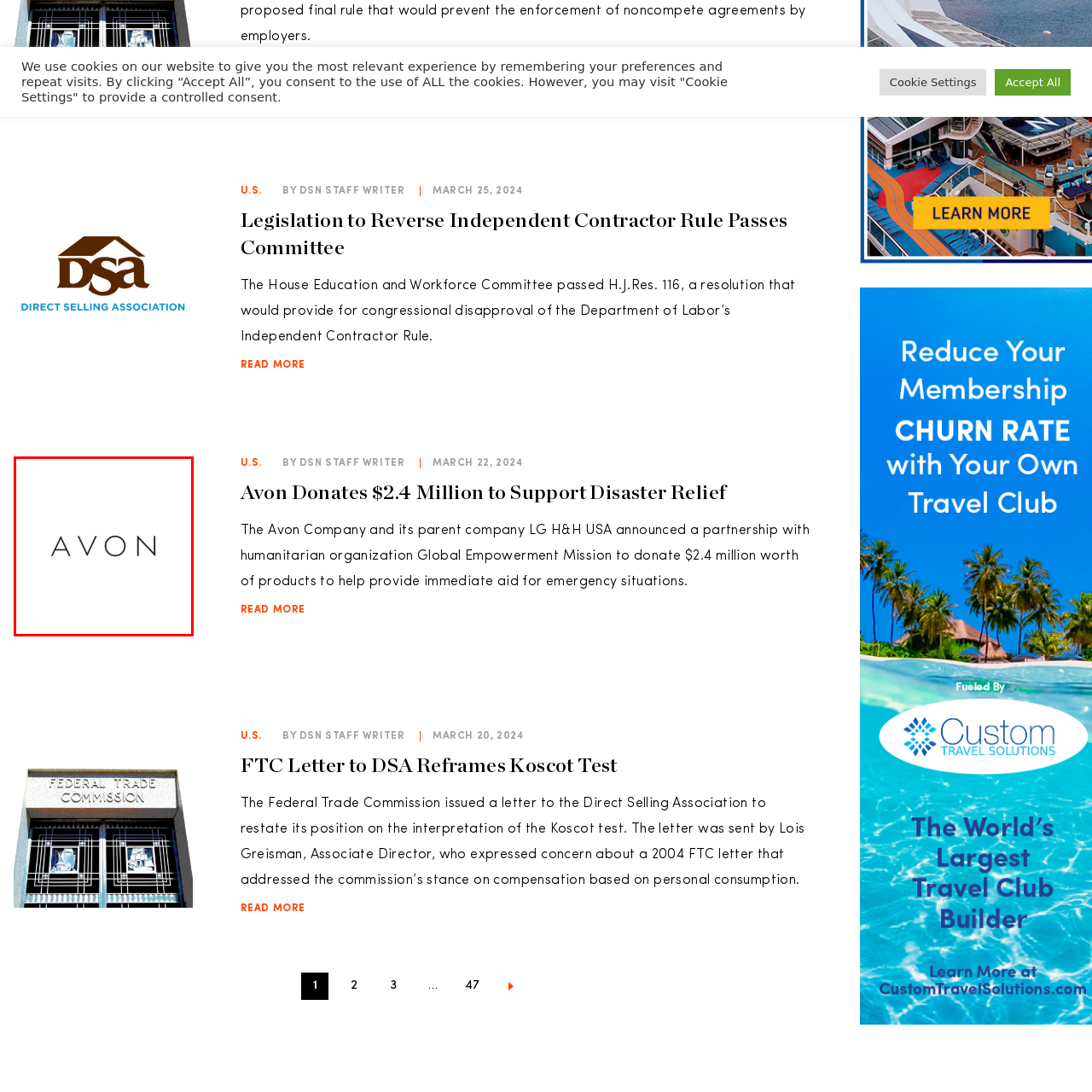How much did Avon donate for disaster relief?
Inspect the image within the red bounding box and answer concisely using one word or a short phrase.

$2.4 million